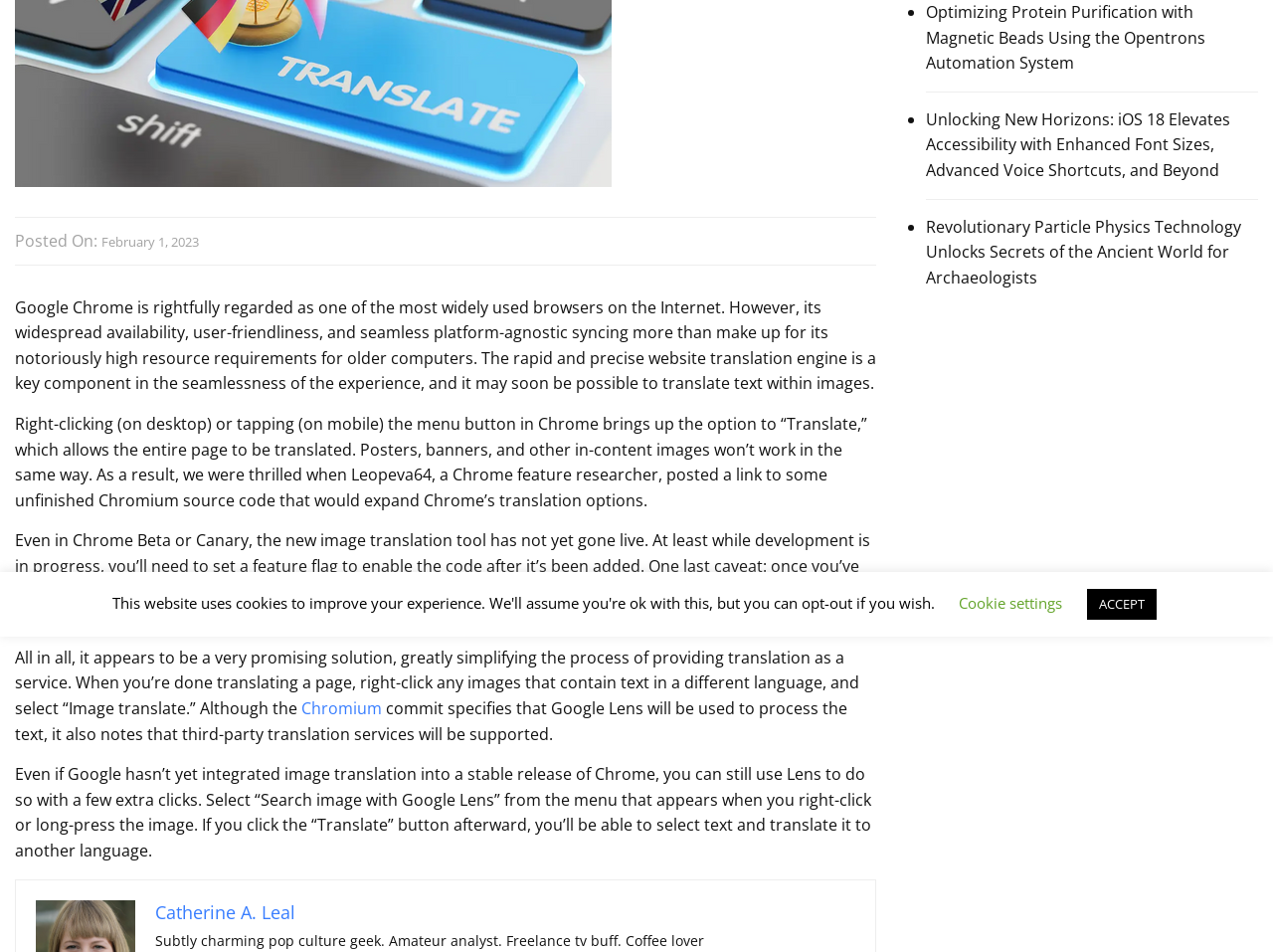Based on the element description, predict the bounding box coordinates (top-left x, top-left y, bottom-right x, bottom-right y) for the UI element in the screenshot: Cookie settings

[0.753, 0.623, 0.834, 0.644]